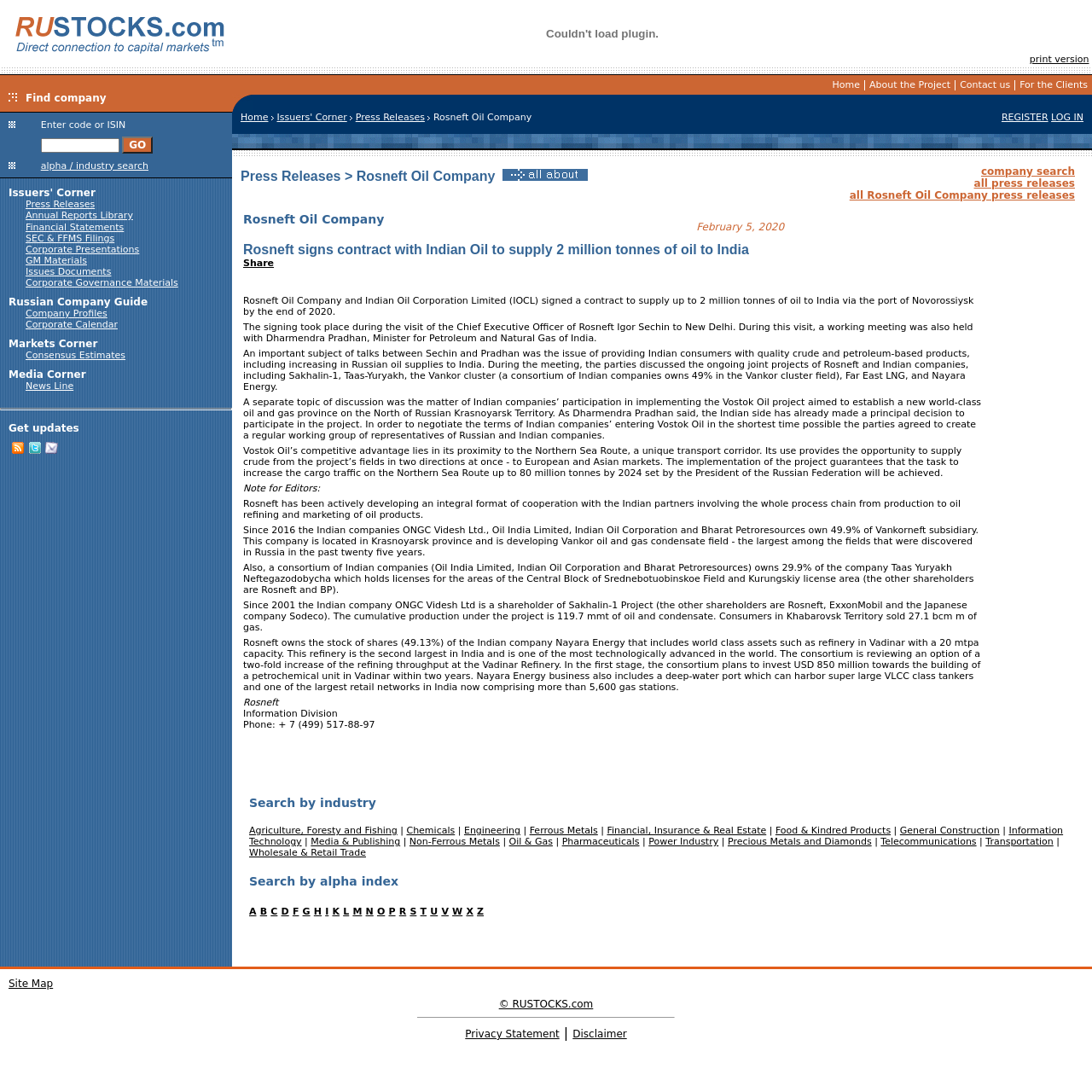Determine the bounding box coordinates of the element's region needed to click to follow the instruction: "click the print version link". Provide these coordinates as four float numbers between 0 and 1, formatted as [left, top, right, bottom].

[0.943, 0.049, 0.997, 0.059]